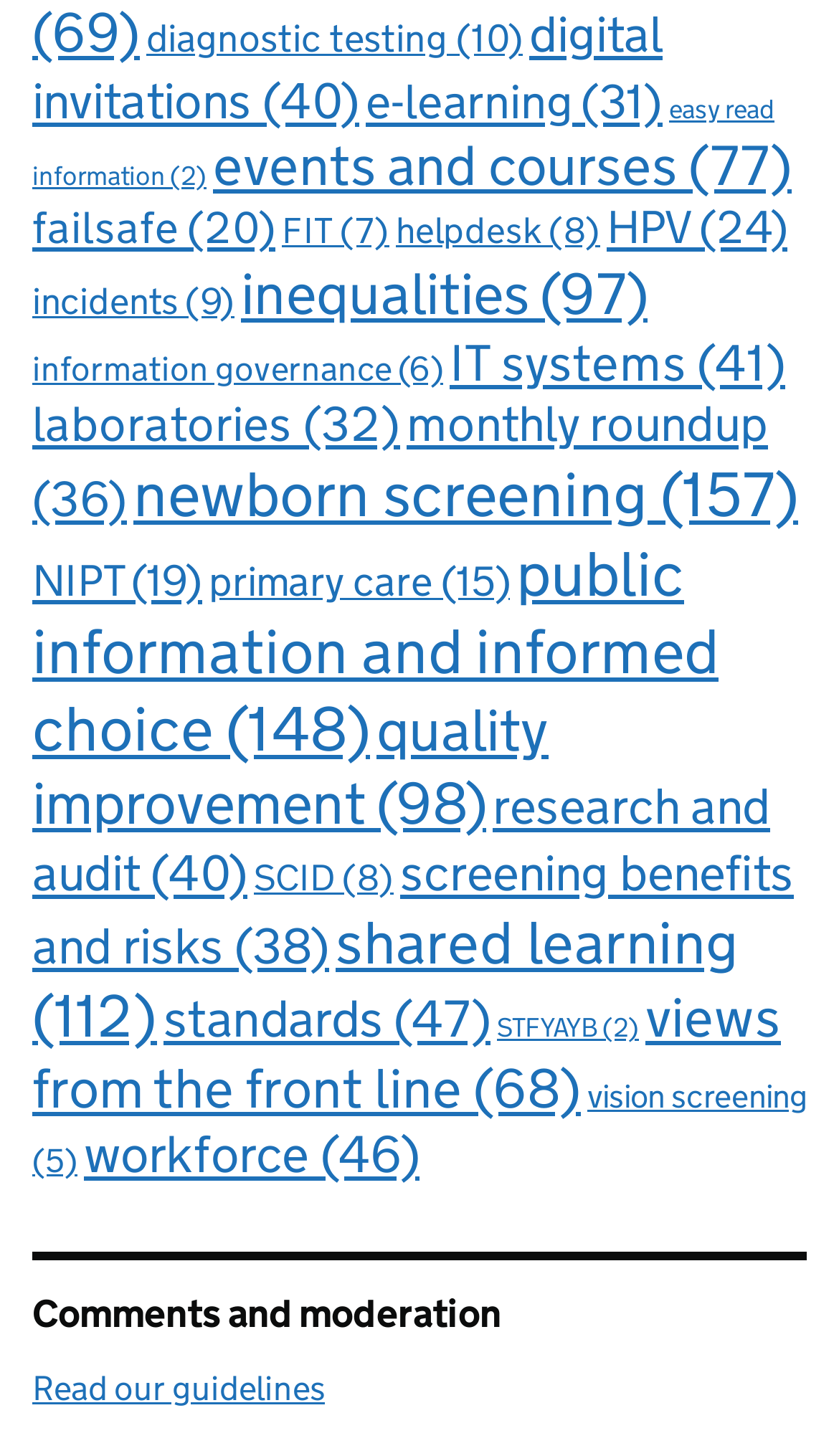Find the coordinates for the bounding box of the element with this description: "inequalities (97)".

[0.287, 0.178, 0.772, 0.226]